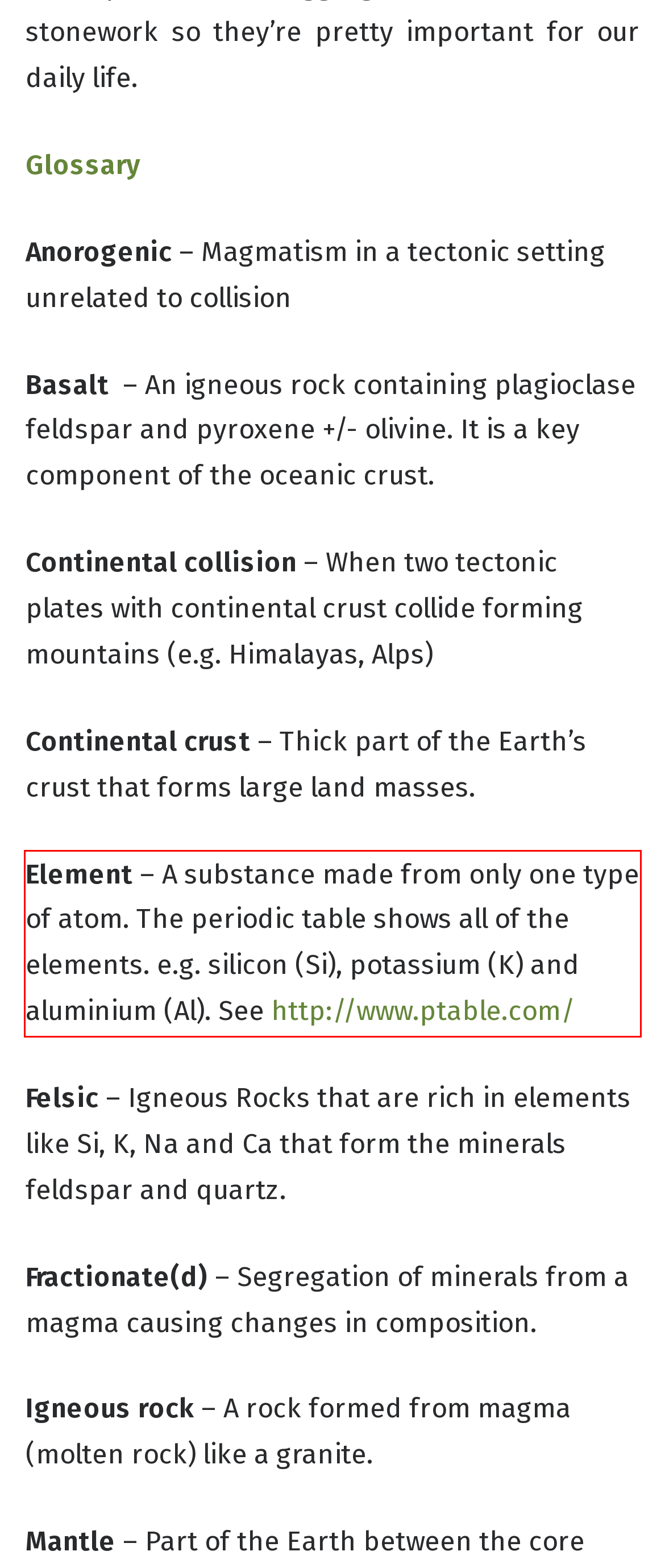You are presented with a screenshot containing a red rectangle. Extract the text found inside this red bounding box.

Element – A substance made from only one type of atom. The periodic table shows all of the elements. e.g. silicon (Si), potassium (K) and aluminium (Al). See http://www.ptable.com/